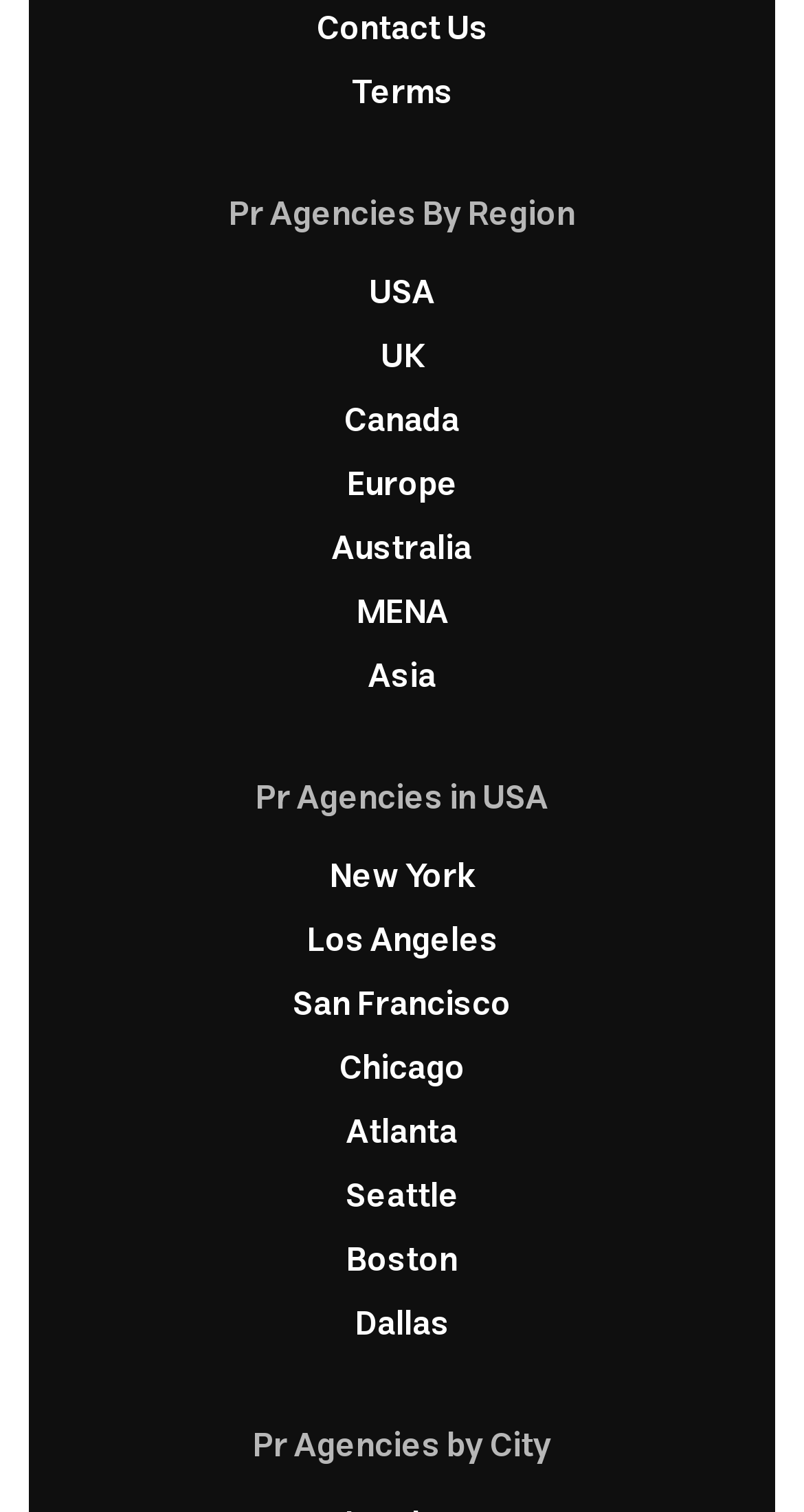Provide a one-word or brief phrase answer to the question:
How many headings are there on the page?

3